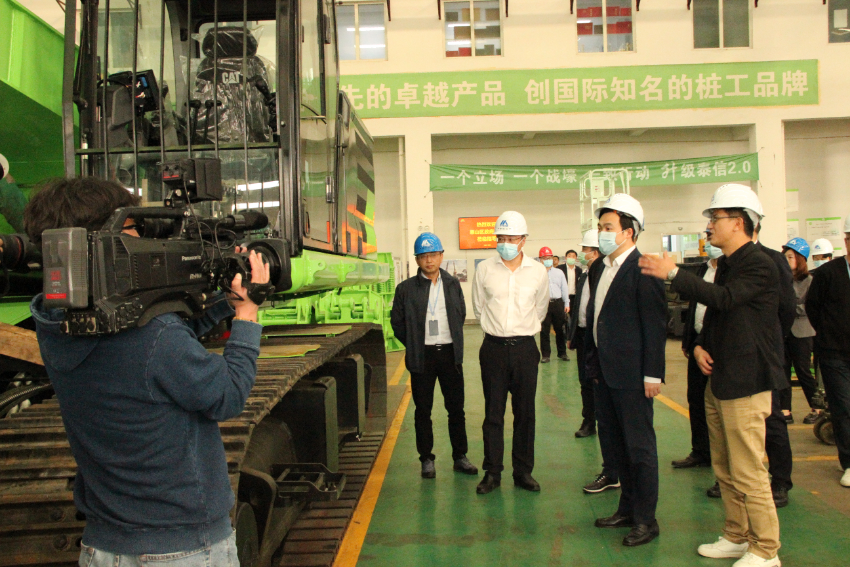Detail every aspect of the image in your caption.

In this engaging scene, a group of officials and industry representatives is observed during a visit to the Tysim production line, illustrating a collaboration between governmental leaders and a prominent economic enterprise. The focal point is a large drilling machine, prominent for its role in innovative construction and engineering solutions. A cameraman captures the interaction, symbolizing media interest in the event.

The attendees, wearing hard hats, signify commitment to safety and professionalism in the construction industry. One of the men, likely a company representative, is enthusiastically explaining features of the machine, while the others attentively listen, suggesting a dialogue about advancements and operational capacity. The backdrop features signage highlighting Tysim's dedication to excellence and innovation, setting a tone of pride in local industry achievements. This visit not only emphasizes the technological progress of Tysim but also highlights the importance of partnerships between government and industry in fostering growth and development within the region.